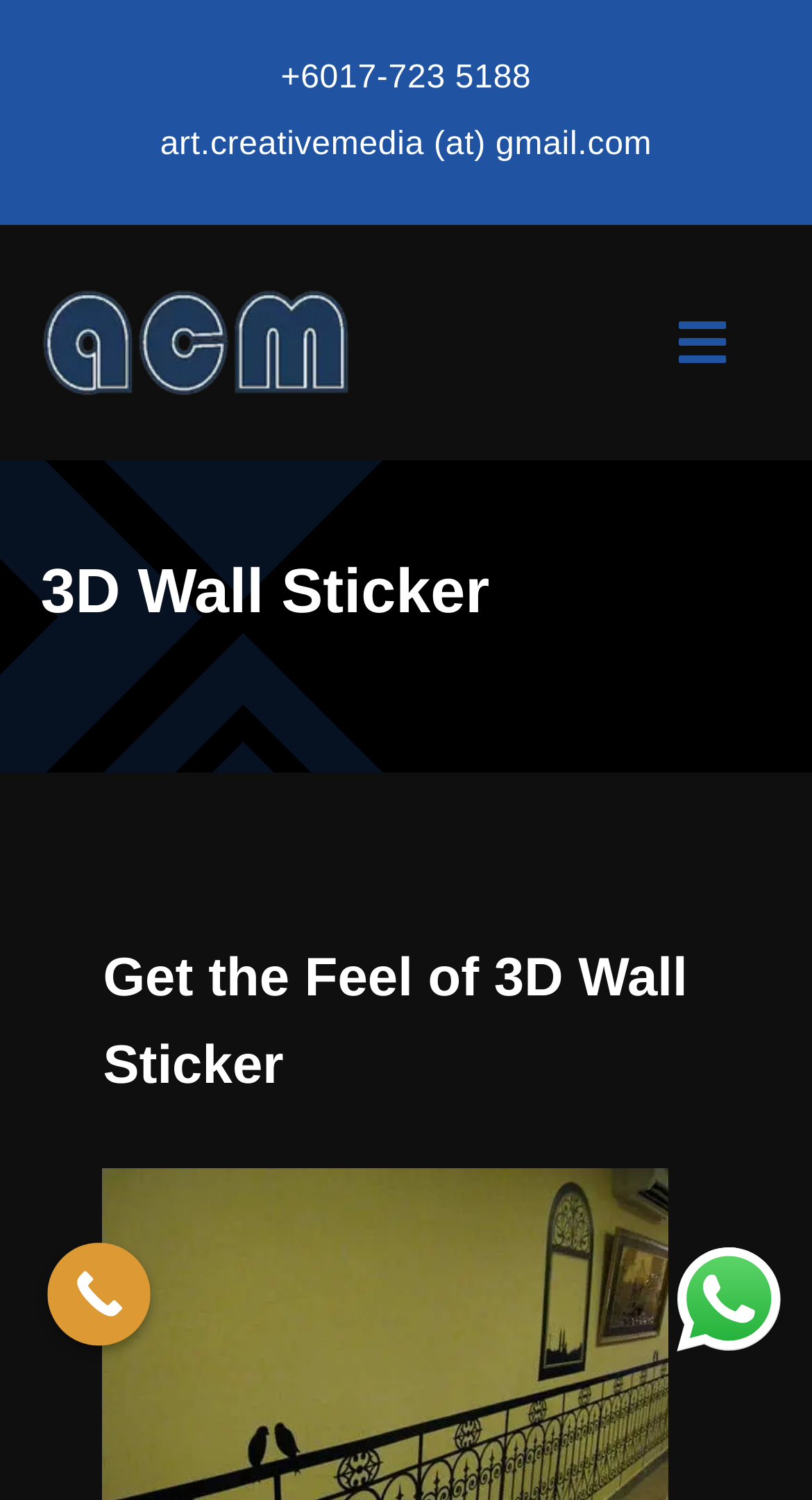Identify the webpage's primary heading and generate its text.

3D Wall Sticker